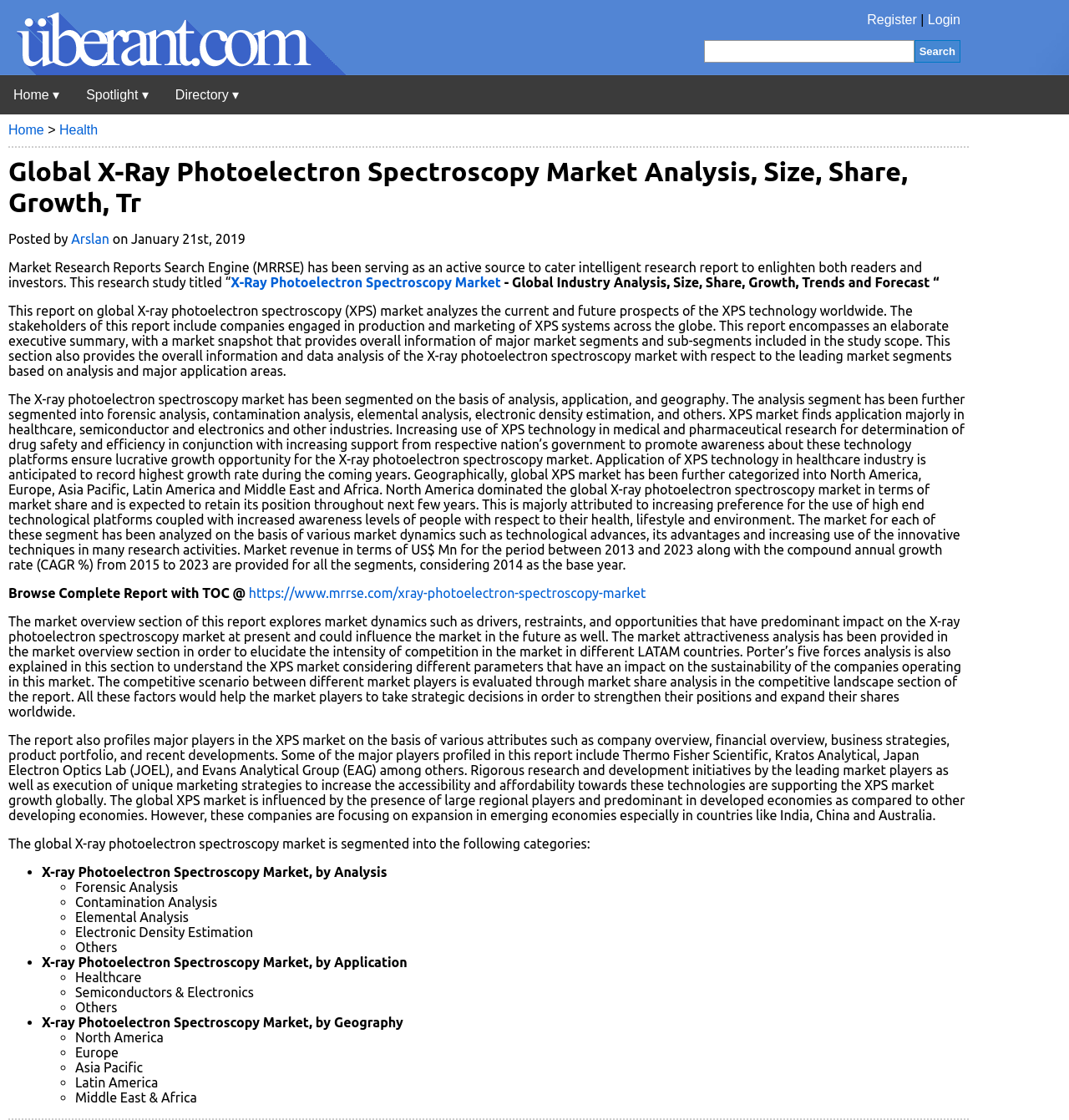From the webpage screenshot, identify the region described by name="keyword". Provide the bounding box coordinates as (top-left x, top-left y, bottom-right x, bottom-right y), with each value being a floating point number between 0 and 1.

[0.658, 0.036, 0.855, 0.056]